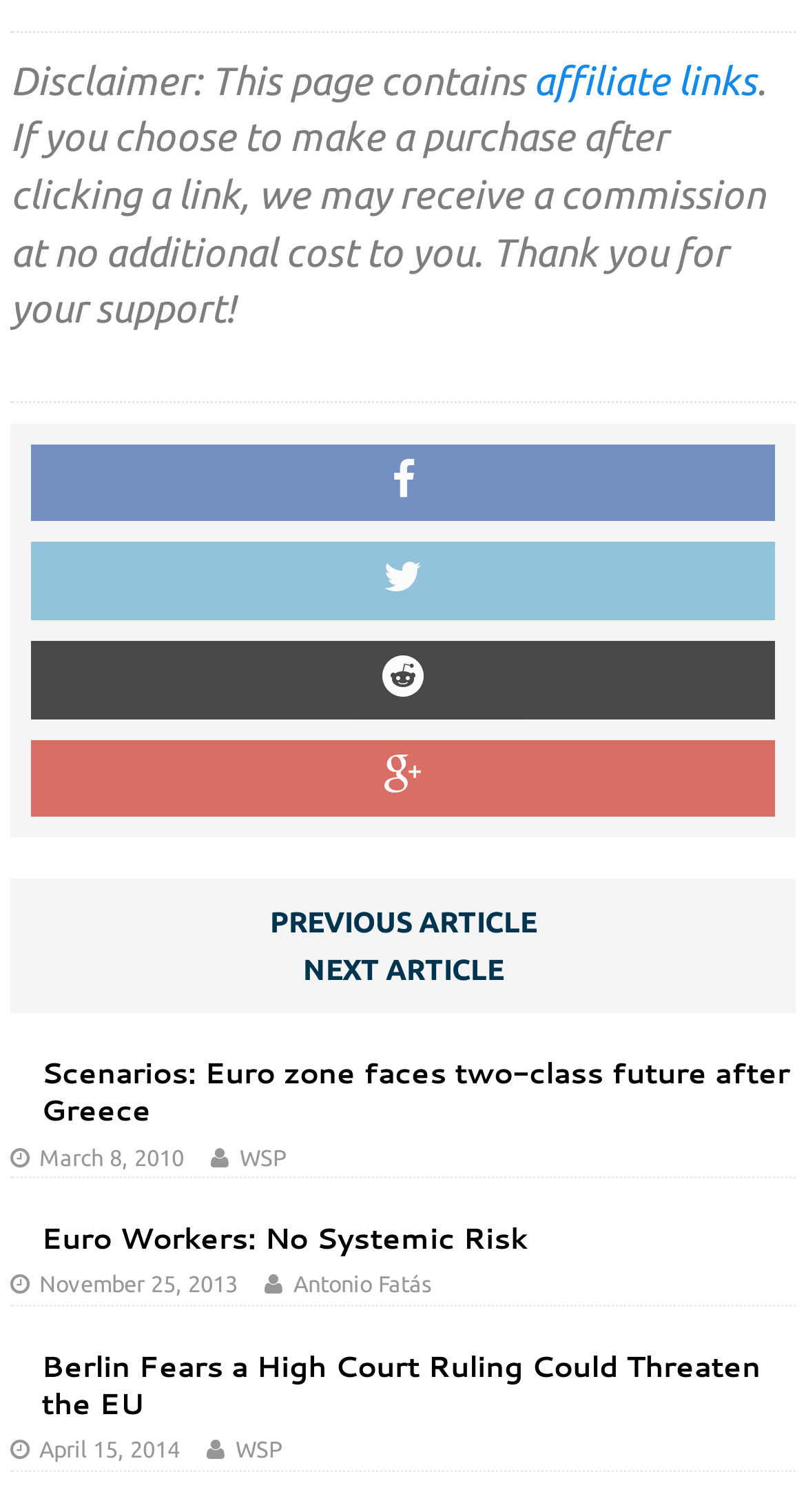Identify the bounding box coordinates of the element to click to follow this instruction: 'View the article by 'Antonio Fatás''. Ensure the coordinates are four float values between 0 and 1, provided as [left, top, right, bottom].

[0.364, 0.841, 0.536, 0.858]